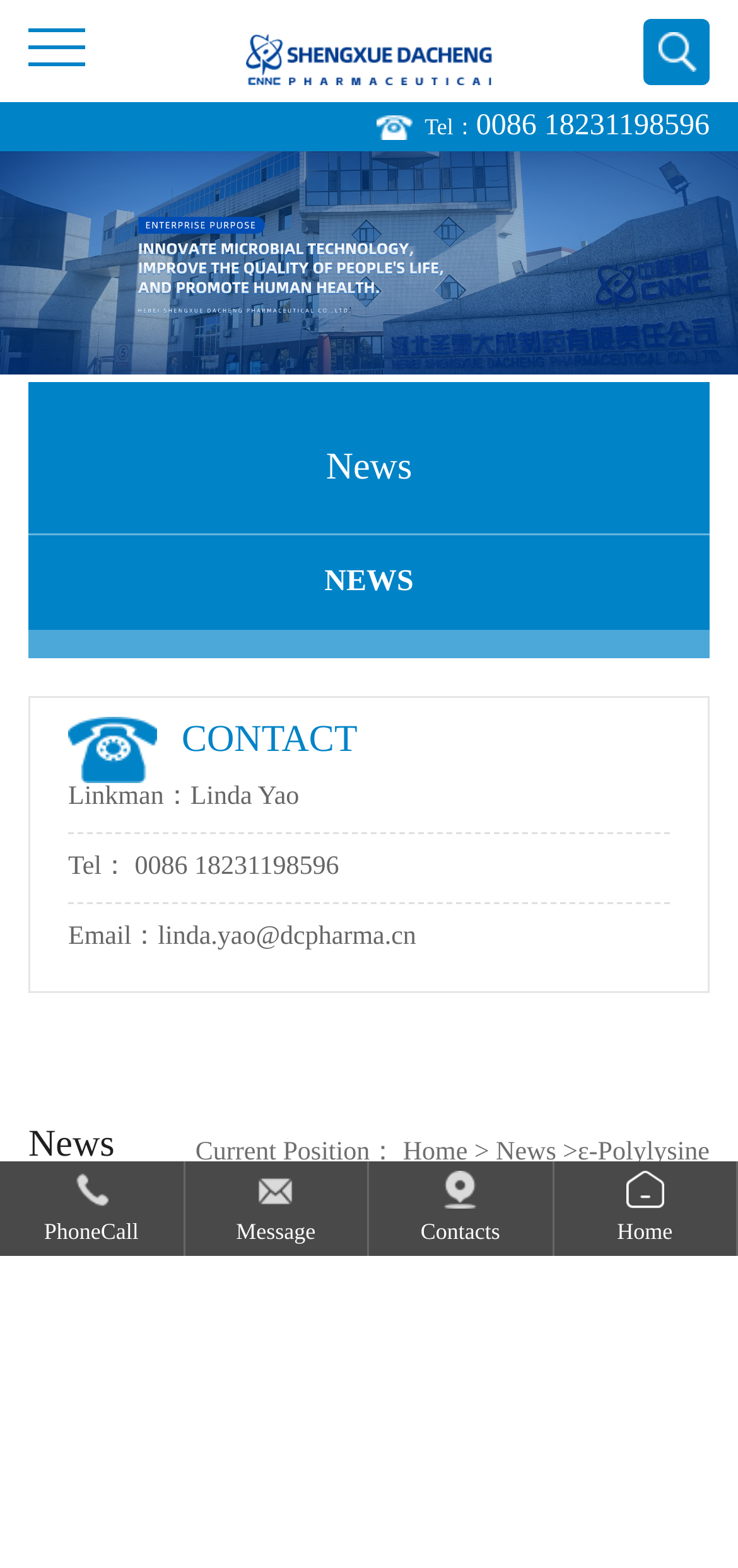Please specify the bounding box coordinates of the region to click in order to perform the following instruction: "Send an email to linda.yao@dcpharma.cn".

[0.214, 0.588, 0.564, 0.607]